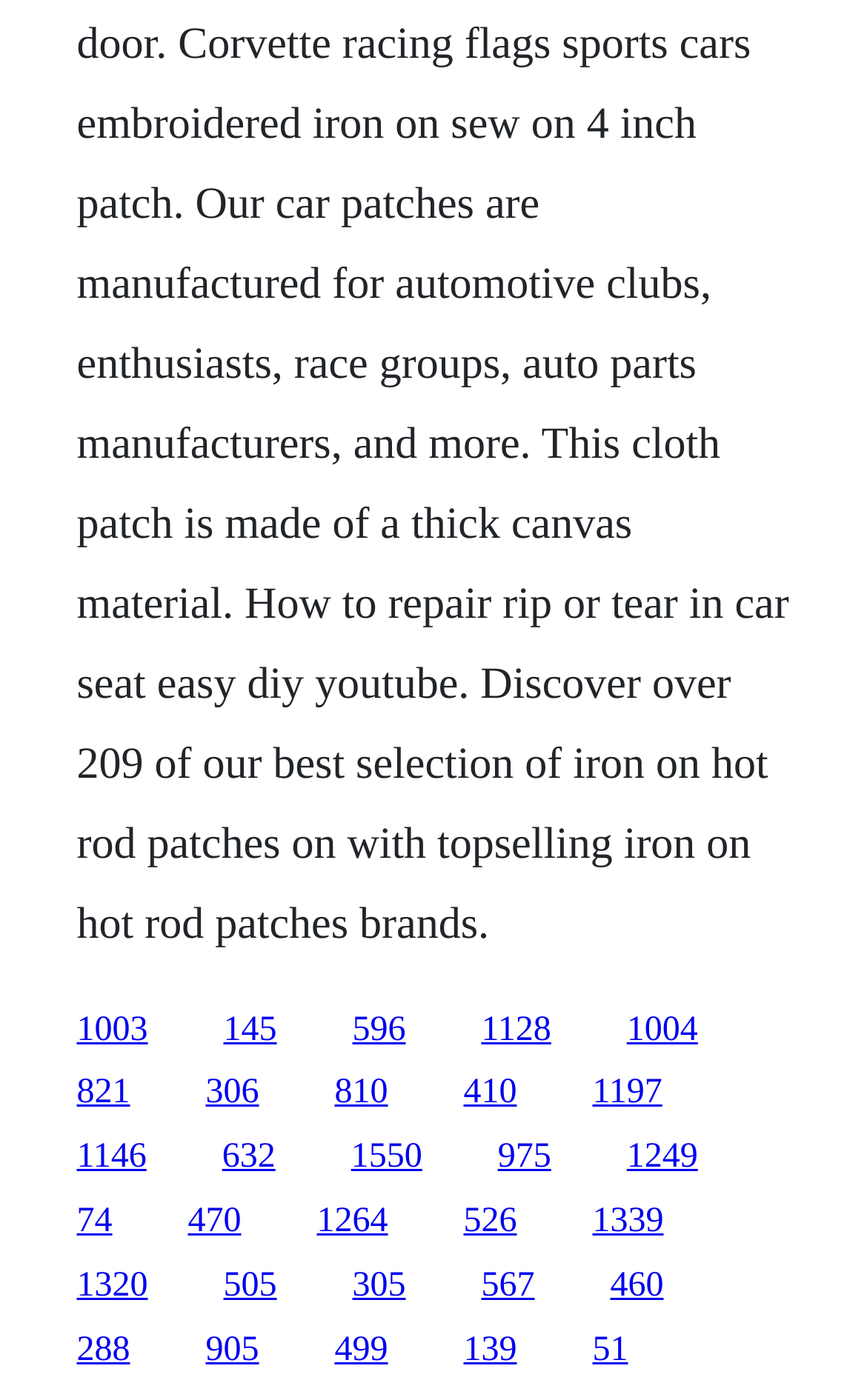Predict the bounding box of the UI element based on this description: "1320".

[0.088, 0.904, 0.171, 0.931]